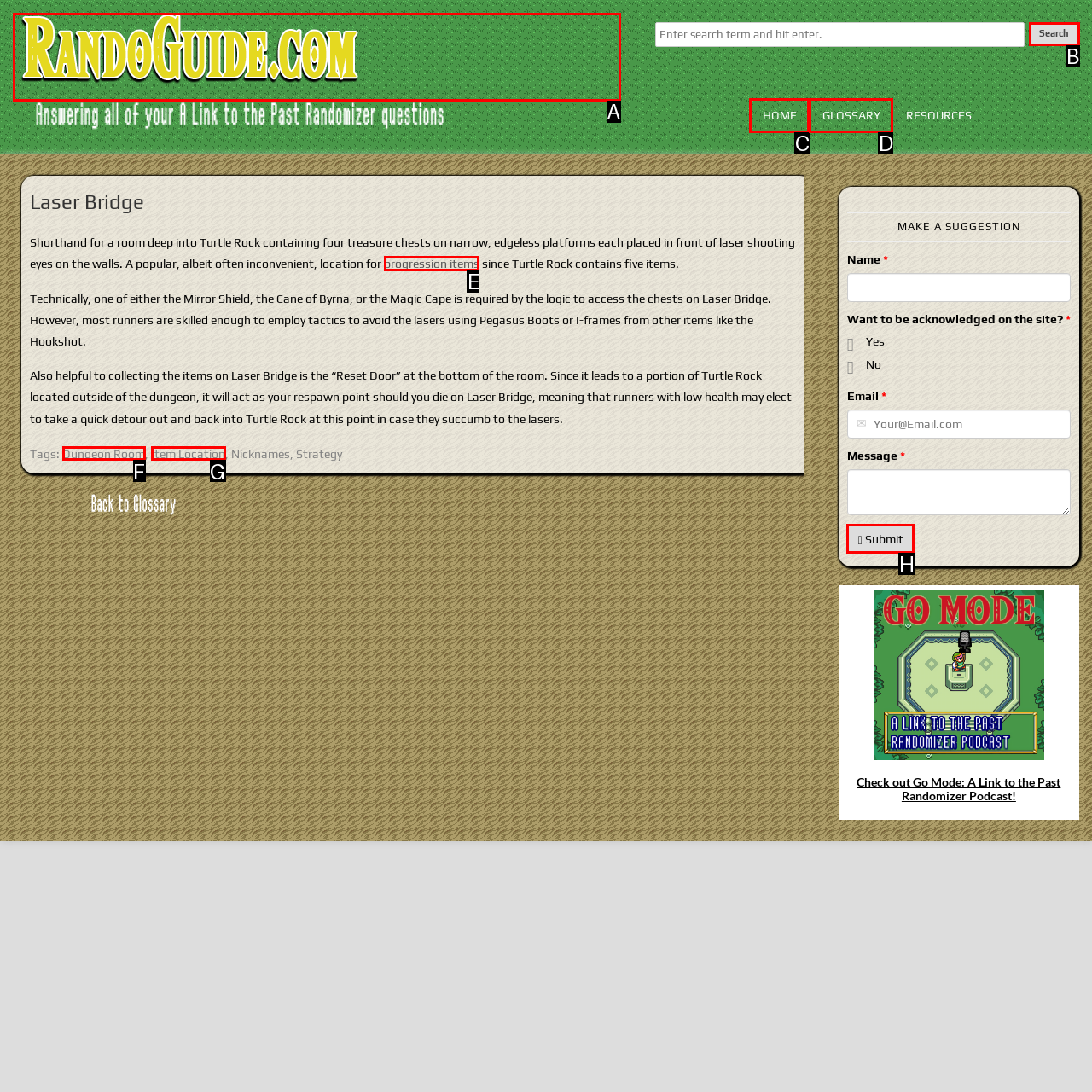Determine the letter of the element I should select to fulfill the following instruction: Read about progression items. Just provide the letter.

E